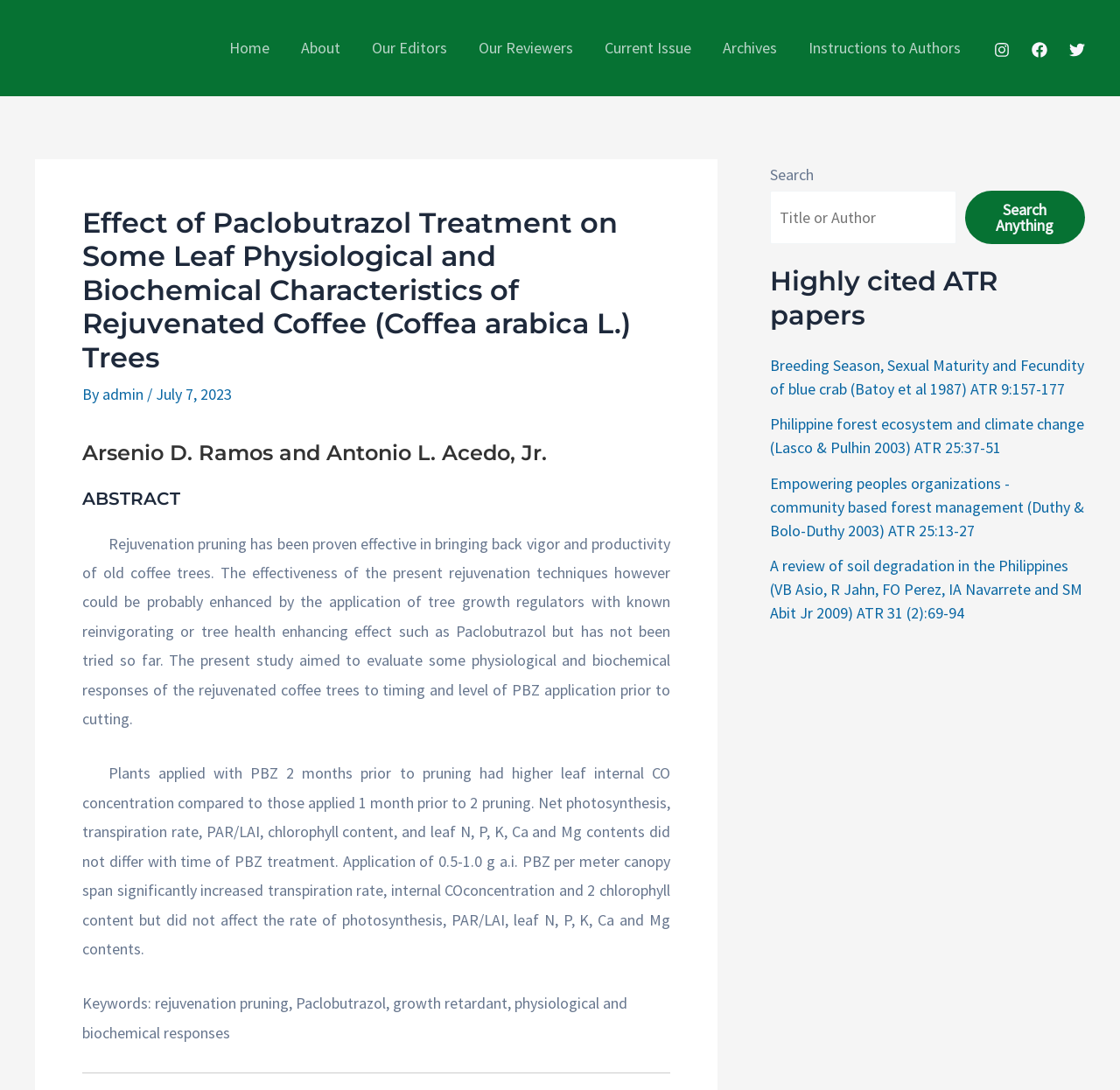Please extract the title of the webpage.

Effect of Paclobutrazol Treatment on Some Leaf Physiological and Biochemical Characteristics of Rejuvenated Coffee (Coffea arabica L.) Trees